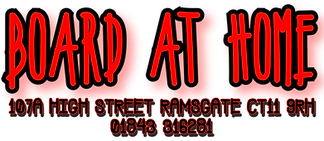Please answer the following question using a single word or phrase: 
What is the business's contact number?

01843 316281